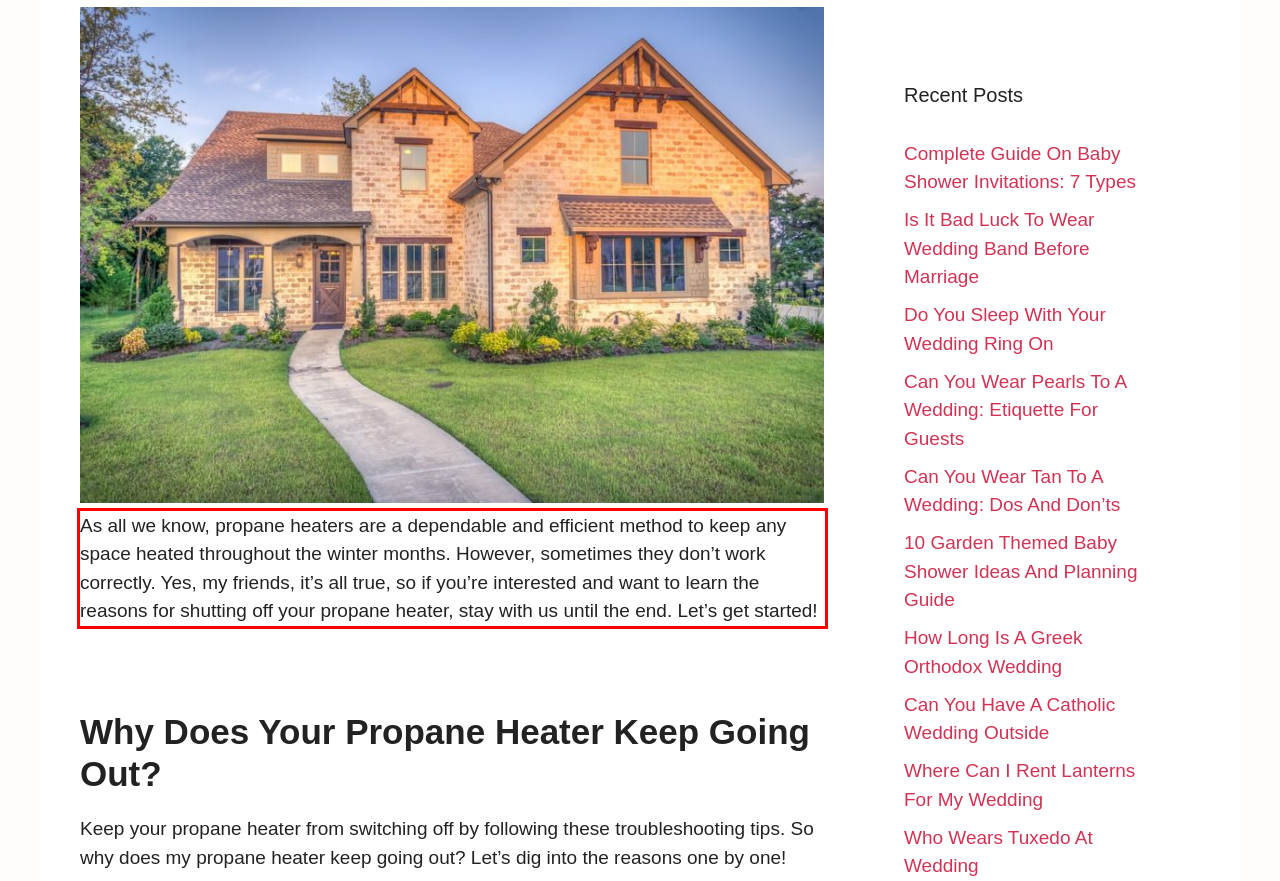Please identify and extract the text content from the UI element encased in a red bounding box on the provided webpage screenshot.

As all we know, propane heaters are a dependable and efficient method to keep any space heated throughout the winter months. However, sometimes they don’t work correctly. Yes, my friends, it’s all true, so if you’re interested and want to learn the reasons for shutting off your propane heater, stay with us until the end. Let’s get started!